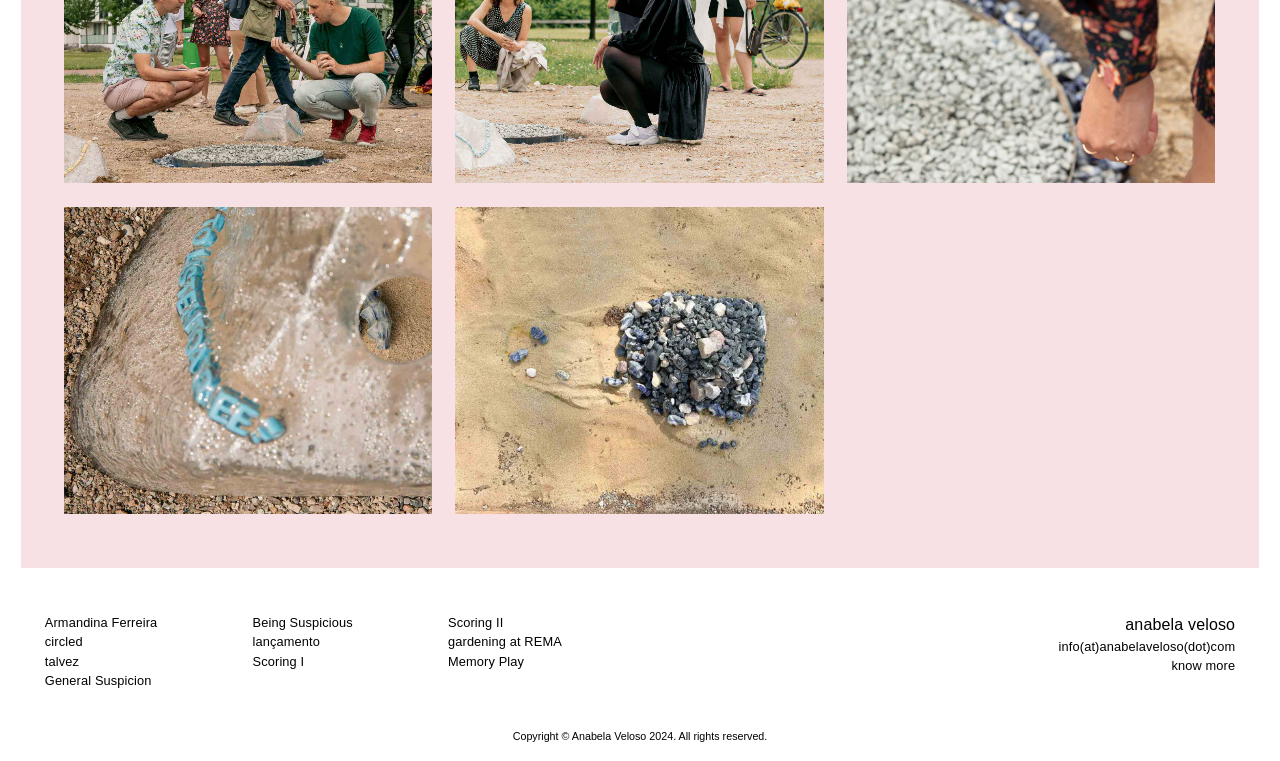Determine the coordinates of the bounding box for the clickable area needed to execute this instruction: "know more about anabela veloso".

[0.915, 0.865, 0.965, 0.885]